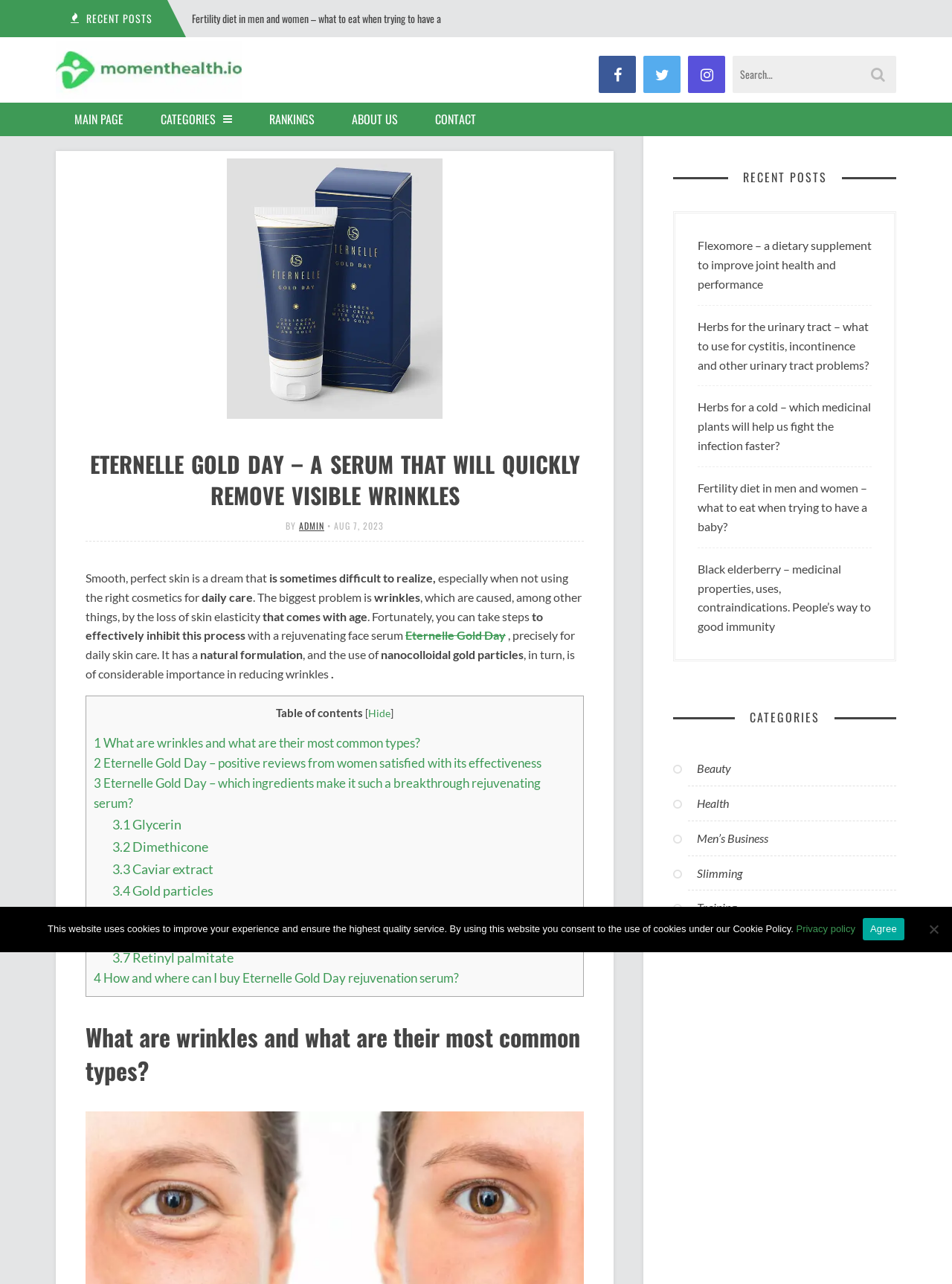Generate the text content of the main heading of the webpage.

ETERNELLE GOLD DAY – A SERUM THAT WILL QUICKLY REMOVE VISIBLE WRINKLES